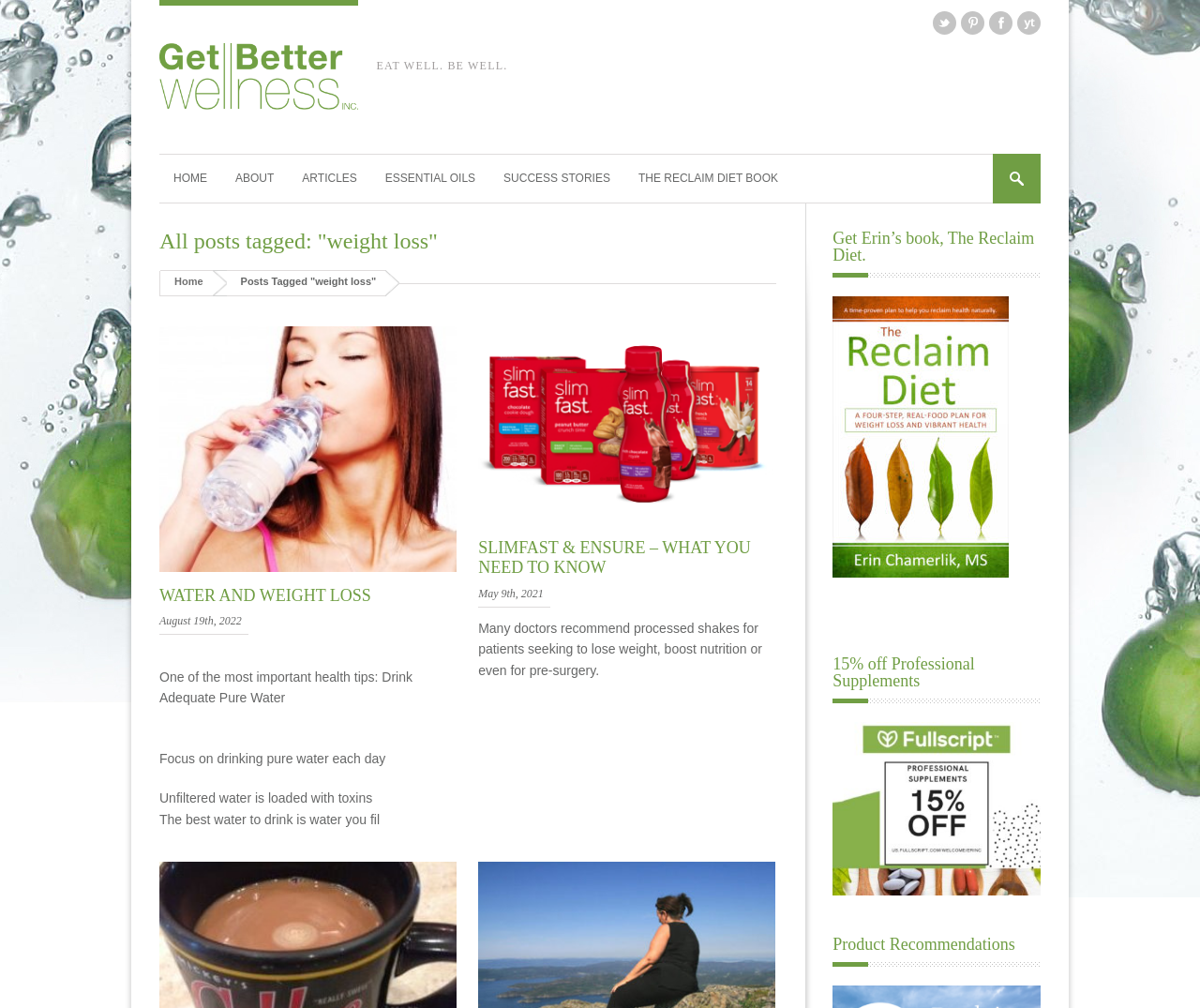Determine the bounding box coordinates of the UI element that matches the following description: "parent_node: 15% off Professional Supplements". The coordinates should be four float numbers between 0 and 1 in the format [left, top, right, bottom].

[0.694, 0.876, 0.867, 0.892]